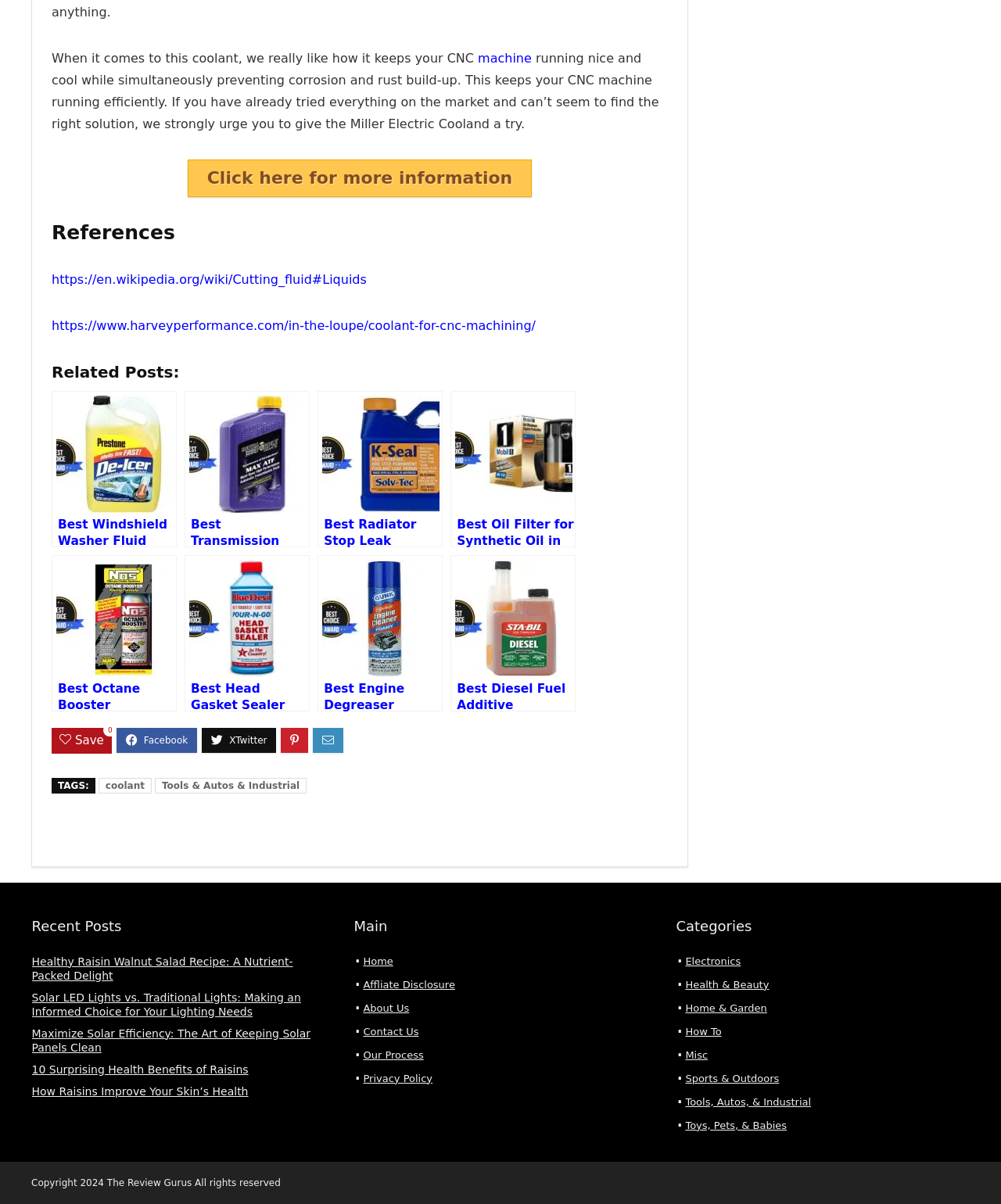Please analyze the image and provide a thorough answer to the question:
What categories are available on the website?

The categories section lists nine categories, including 'Electronics', 'Health & Beauty', 'Home & Garden', 'How To', 'Misc', 'Sports & Outdoors', 'Tools, Autos, & Industrial', 'Toys, Pets, & Babies', and 'Uncategorized'.